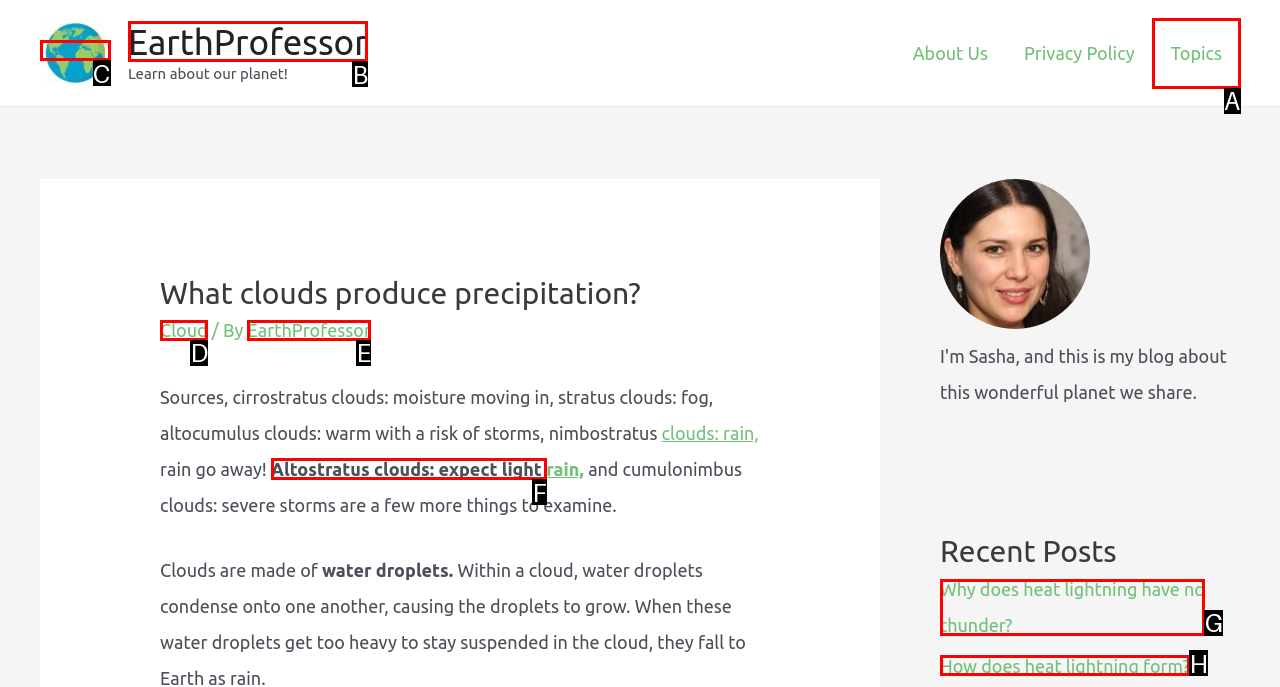Choose the letter of the option that needs to be clicked to perform the task: Read about altostratus clouds. Answer with the letter.

F